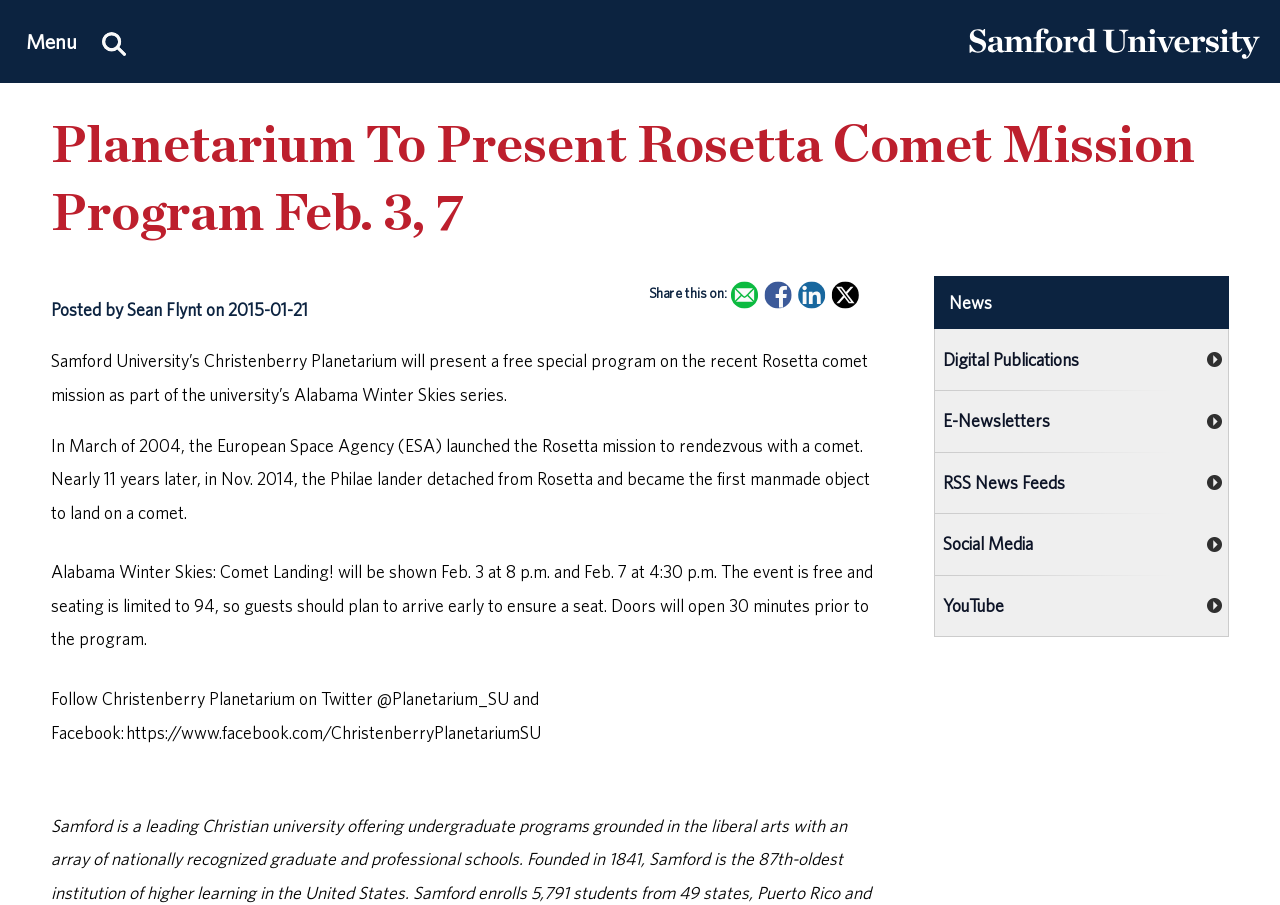Describe in detail what you see on the webpage.

The webpage appears to be an event announcement page for a program at Samford University's Christenberry Planetarium. At the top left corner, there is a navigation menu with links to "Menu" and "Search this site." Next to the navigation menu, there is a search icon. 

Below the navigation menu, there is a banner image that spans the entire width of the page. Above the banner image, there is a heading that reads "Planetarium To Present Rosetta Comet Mission Program Feb. 3, 7." 

To the right of the heading, there are social media sharing links, including "Email this to a Friend," "Share this on Facebook," "Share this on Linked In," and "Share this on X." Each sharing link has a corresponding icon.

Below the heading, there is a paragraph of text that describes the event, followed by three more paragraphs that provide additional details about the Rosetta comet mission and the event schedule. The text is arranged in a single column that spans about two-thirds of the page width.

At the bottom right corner of the page, there are several links to "Calls to Action," including "News," "Digital Publications," "E-Newsletters," "RSS News Feeds," "Social Media," and "YouTube." These links are arranged vertically in a column.

At the top right corner of the page, there is a link to "Return to the homepage" and a Samford University logo.